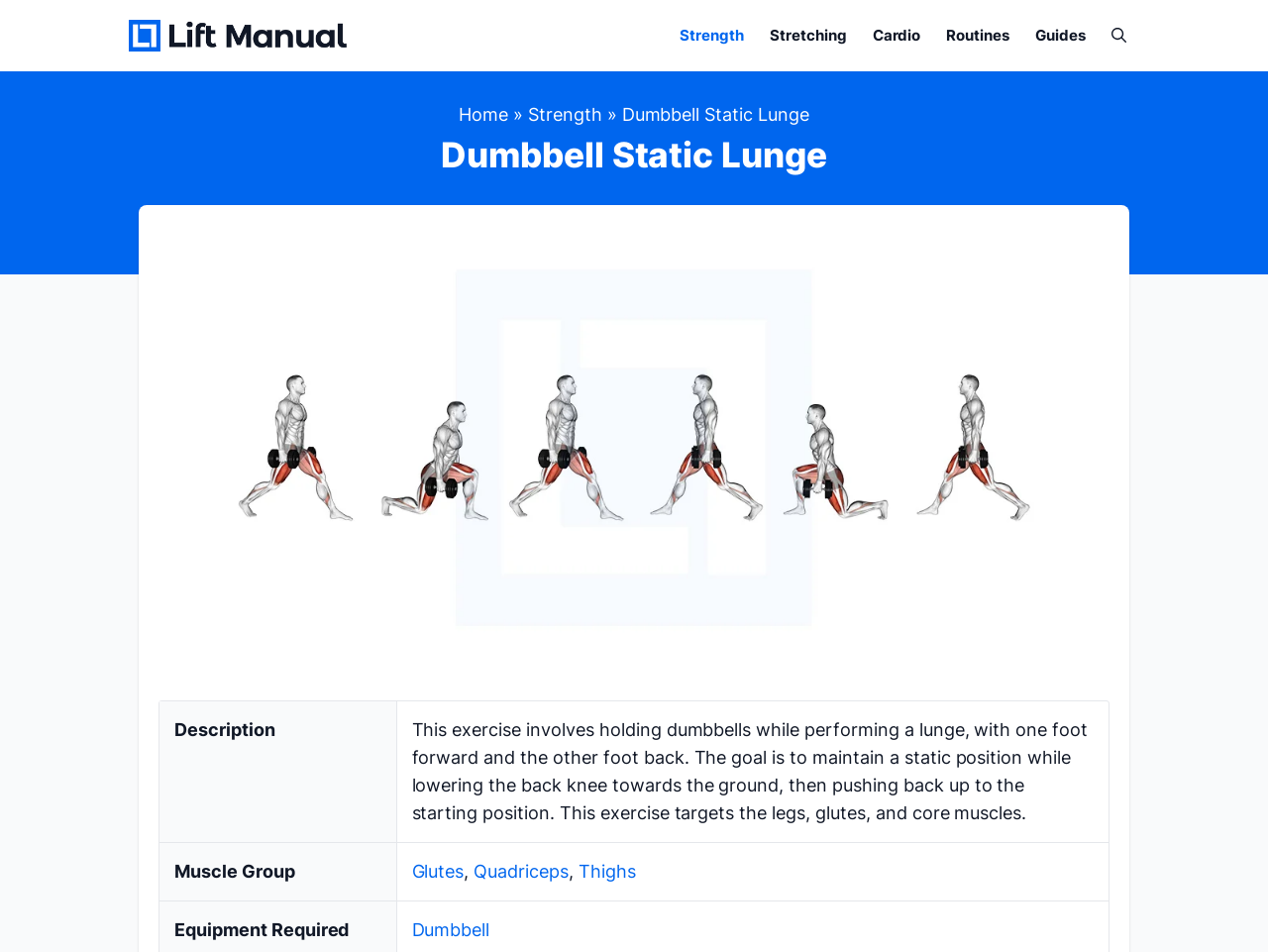Determine the bounding box coordinates of the UI element that matches the following description: "Thighs". The coordinates should be four float numbers between 0 and 1 in the format [left, top, right, bottom].

[0.456, 0.904, 0.501, 0.926]